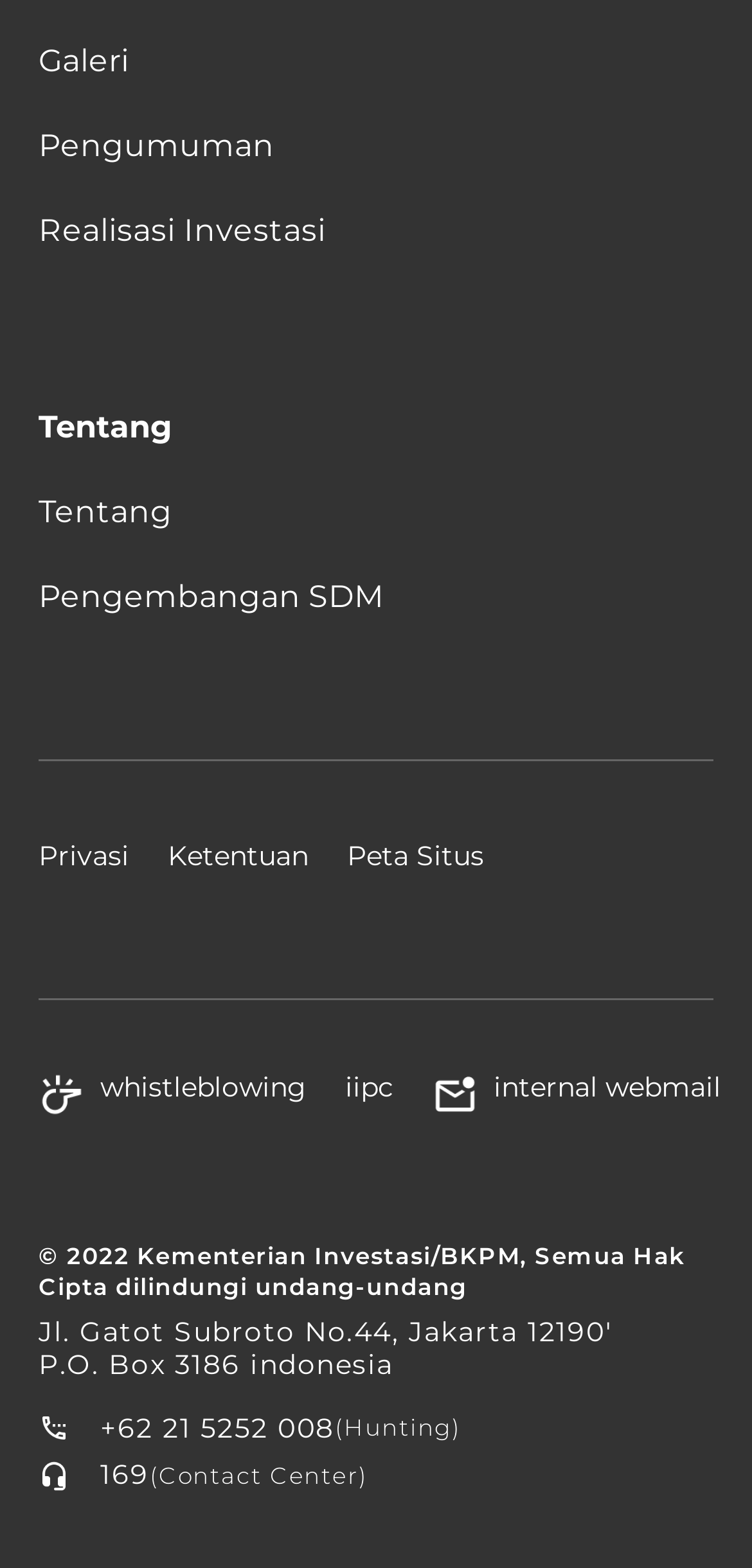Please answer the following question using a single word or phrase: 
What is the phone number mentioned on the webpage?

+62 21 5252 008